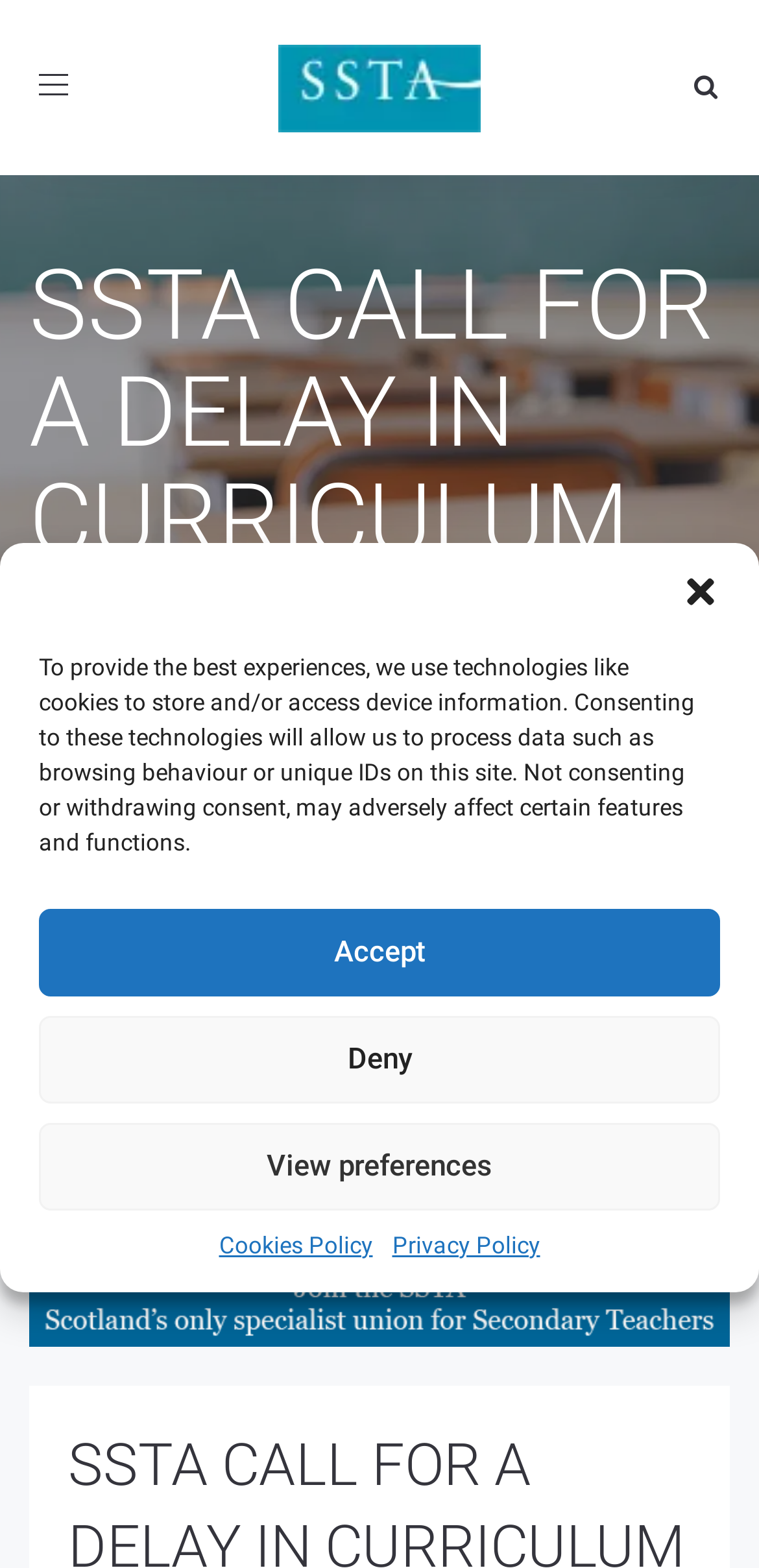Give an extensive and precise description of the webpage.

The webpage is about the Scottish Secondary Teachers' Association (SSTA) and its call for a delay in the implementation of the Curriculum for Excellence. 

At the top of the page, there is a navigation menu with a toggle button on the left and links to "Home" and "Press Releases" on the right. Below the navigation menu, there is a heading that reads "SSTA CALL FOR A DELAY IN CURRICULUM FOR EXCELLENCE - 7 October 2008". 

On the top-right corner, there is a dialog box for managing consent, which includes a close button, a description of the use of technologies like cookies, and buttons to accept, deny, or view preferences. There are also links to the "Cookies Policy" and "Privacy Policy" at the bottom of the dialog box.

In the middle of the page, there is a main content area with a title that matches the heading above. The content is not explicitly described in the accessibility tree, but based on the meta description, it likely discusses the SSTA's call for a delay in the implementation of the Curriculum for Excellence.

At the bottom of the page, there is a link to "Join the SSTA" with an accompanying image. There is also a link to the "Scottish Secondary Teachers' Association" at the top of the page, accompanied by an image of the association's logo.